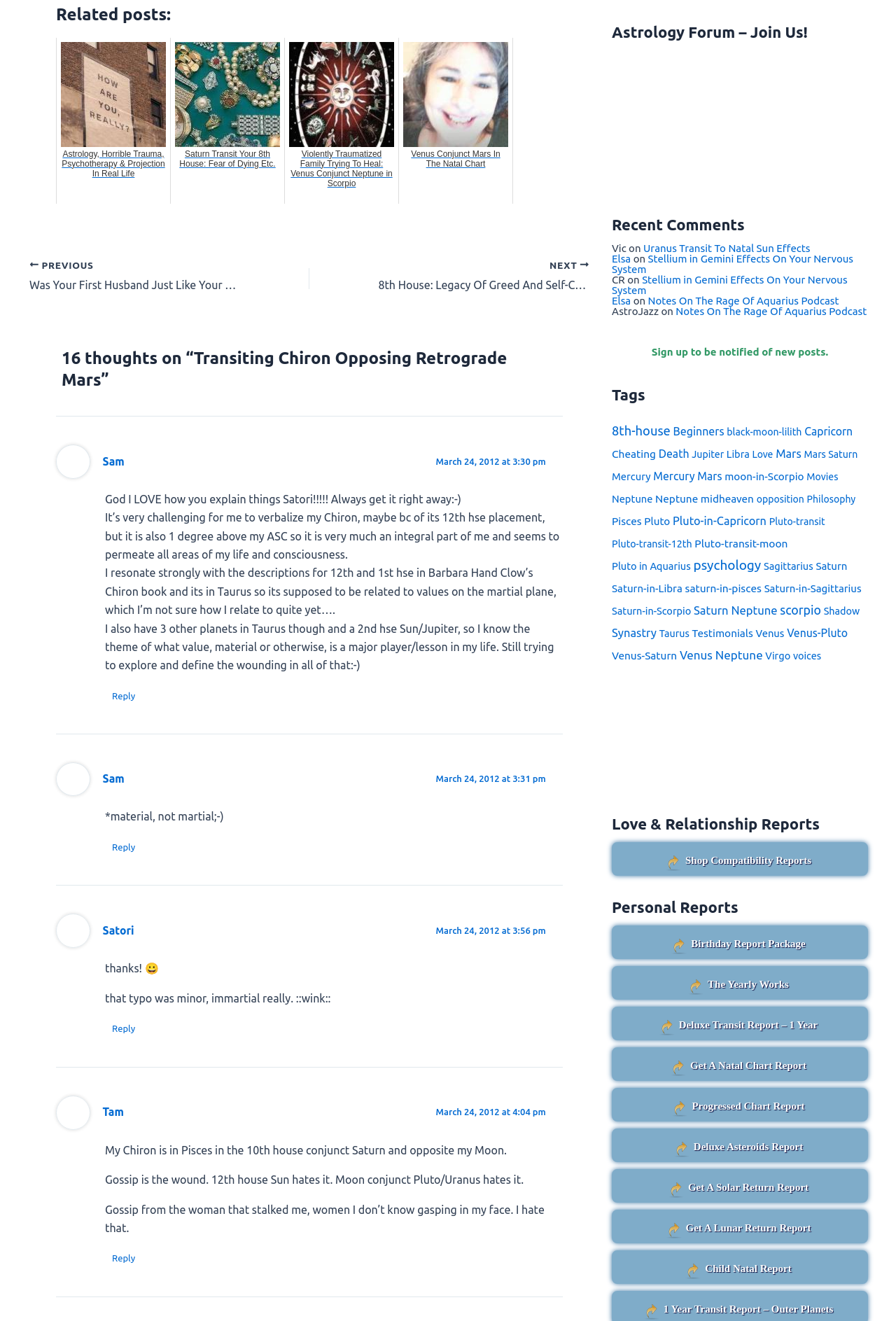Please find the bounding box for the following UI element description. Provide the coordinates in (top-left x, top-left y, bottom-right x, bottom-right y) format, with values between 0 and 1: alt="saturn in pisces"

[0.683, 0.522, 0.969, 0.598]